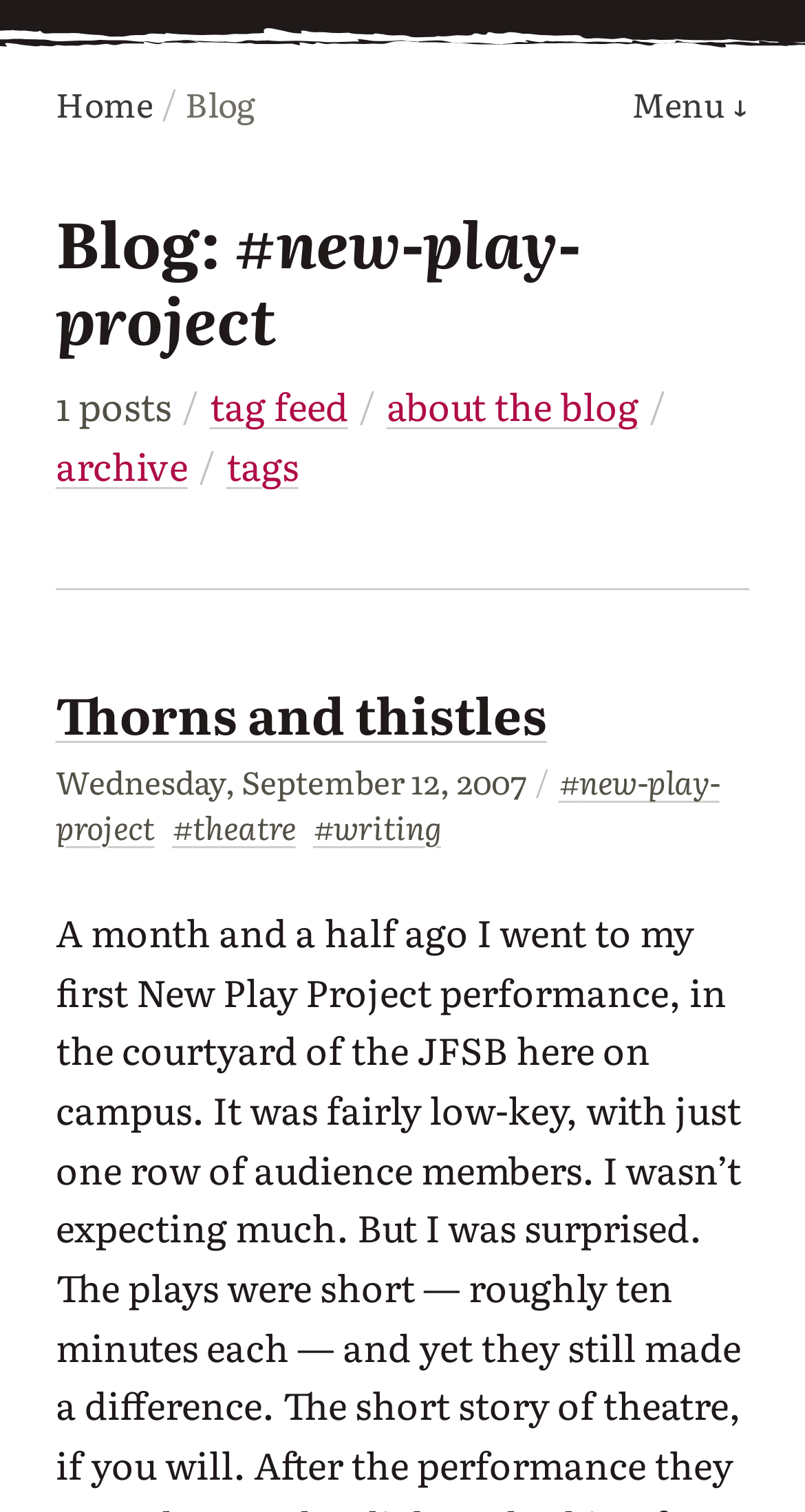Given the description of the UI element: "tag feed", predict the bounding box coordinates in the form of [left, top, right, bottom], with each value being a float between 0 and 1.

[0.26, 0.25, 0.432, 0.287]